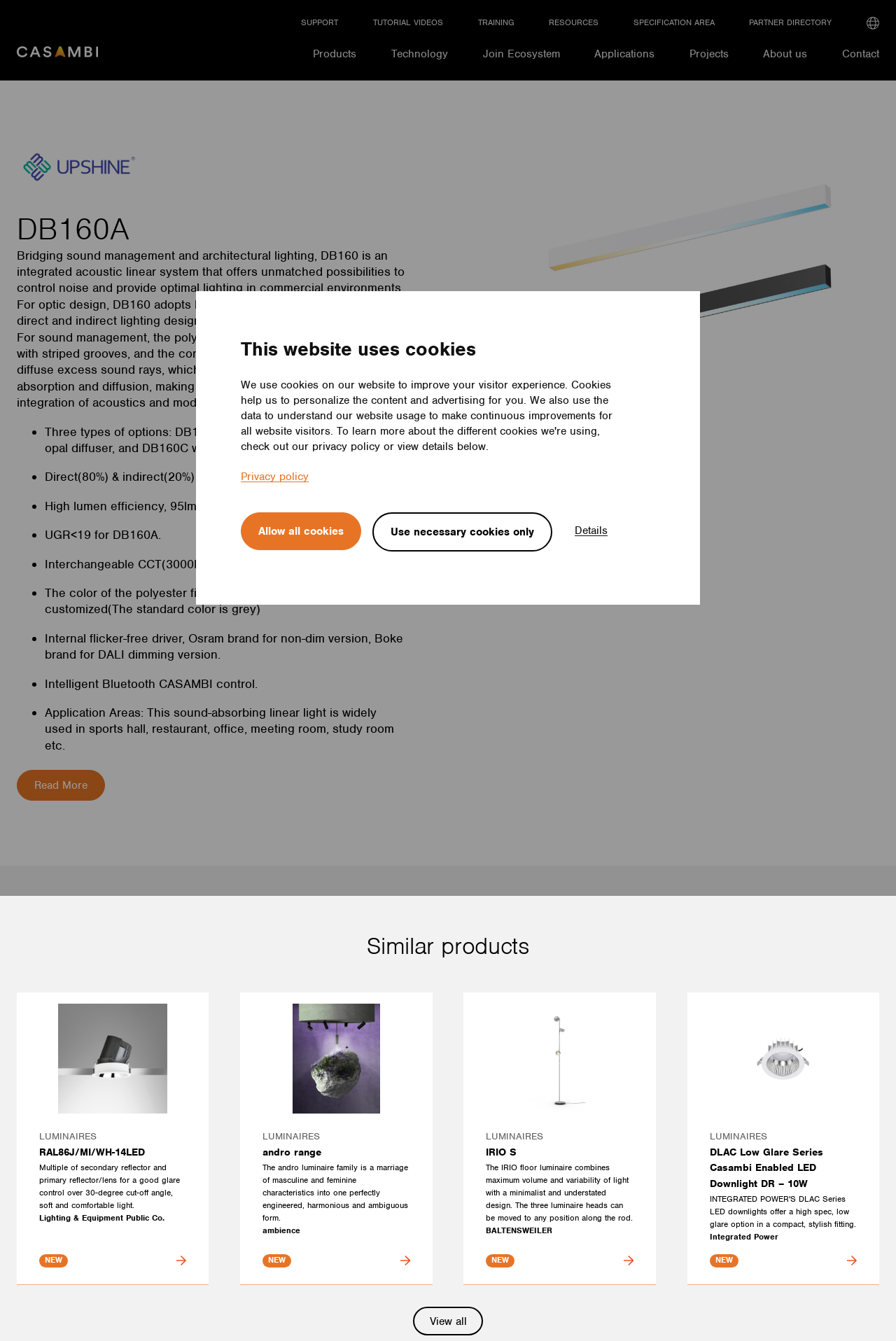Locate the bounding box coordinates of the area to click to fulfill this instruction: "Read more about DB160A". The bounding box should be presented as four float numbers between 0 and 1, in the order [left, top, right, bottom].

[0.019, 0.574, 0.117, 0.597]